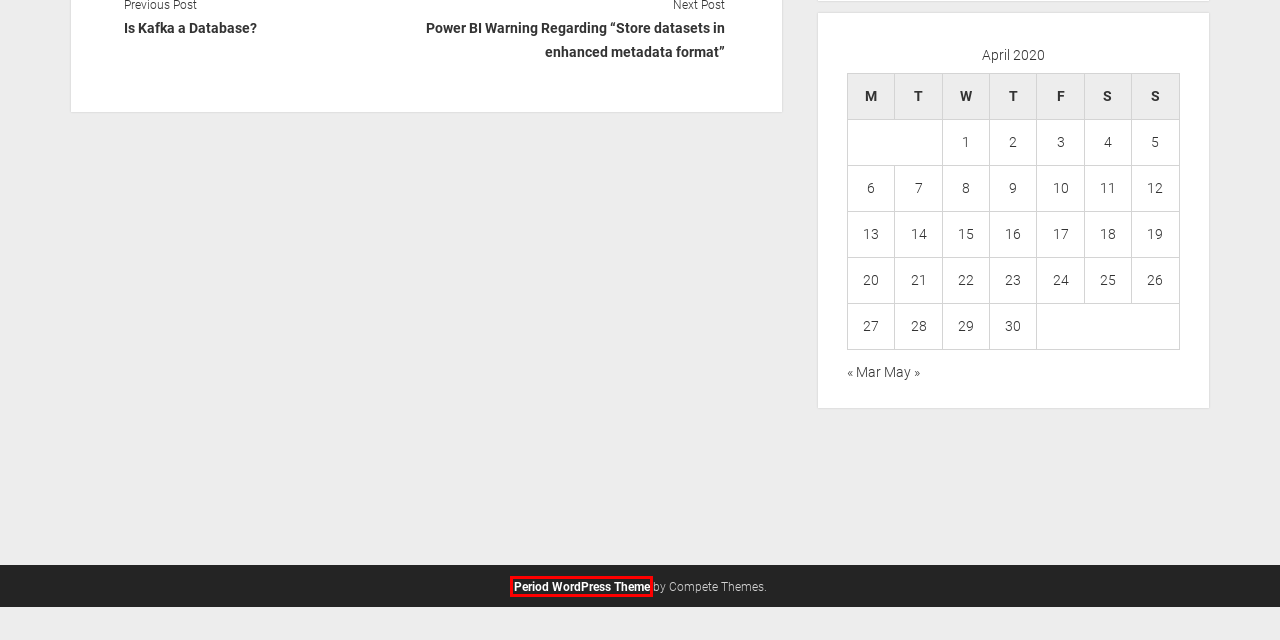You’re provided with a screenshot of a webpage that has a red bounding box around an element. Choose the best matching webpage description for the new page after clicking the element in the red box. The options are:
A. Is Kafka a Database? – Curated SQL
B. 2020-04-02 – Curated SQL
C. Power BI Warning Regarding “Store datasets in enhanced metadata format” – Curated SQL
D. 2020-04-09 – Curated SQL
E. March 2020 – Curated SQL
F. May 2020 – Curated SQL
G. 2020-04-15 – Curated SQL
H. Period WordPress Theme by Compete Themes

H